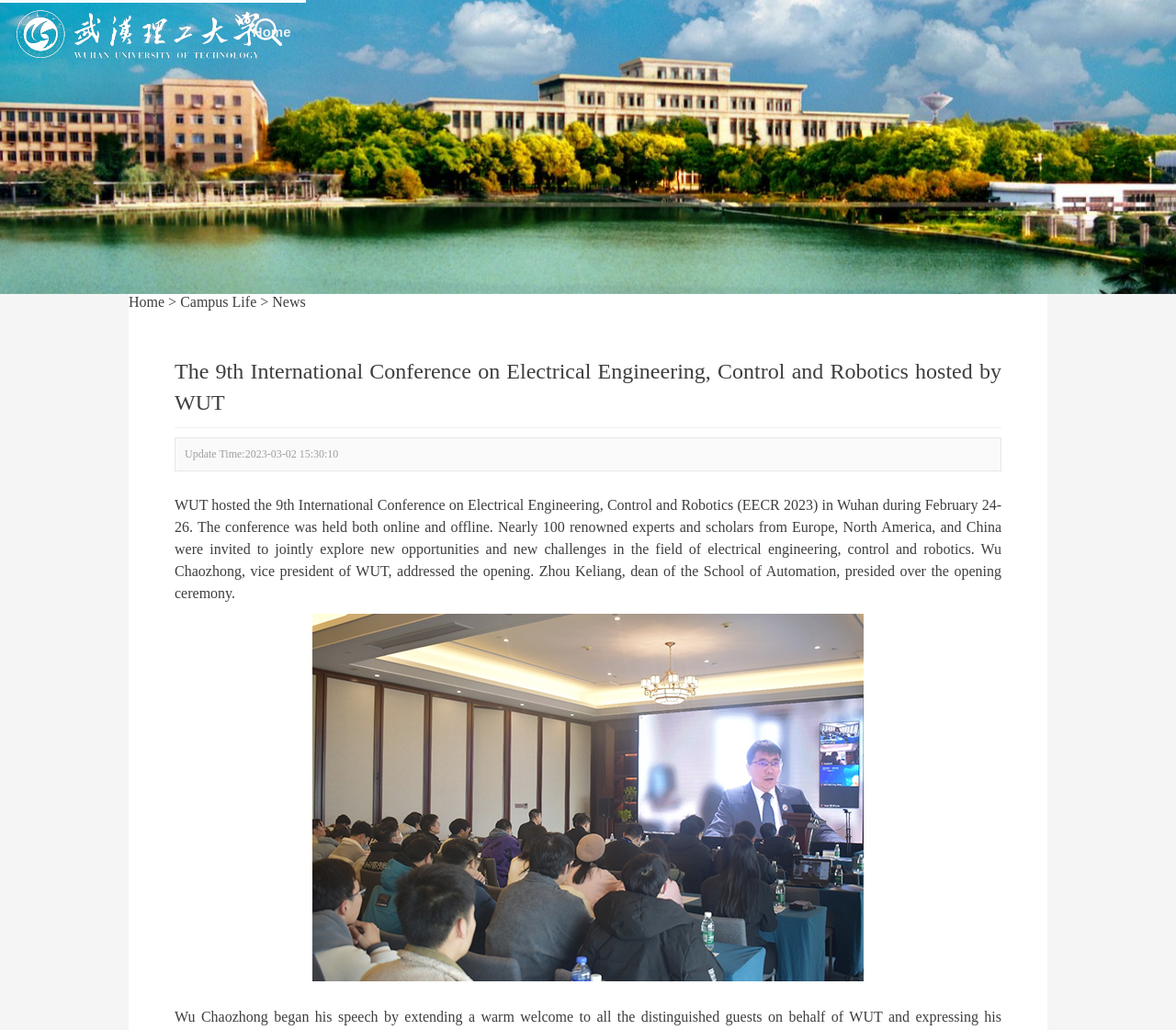Given the element description: "中文", predict the bounding box coordinates of this UI element. The coordinates must be four float numbers between 0 and 1, given as [left, top, right, bottom].

[0.879, 0.0, 0.928, 0.062]